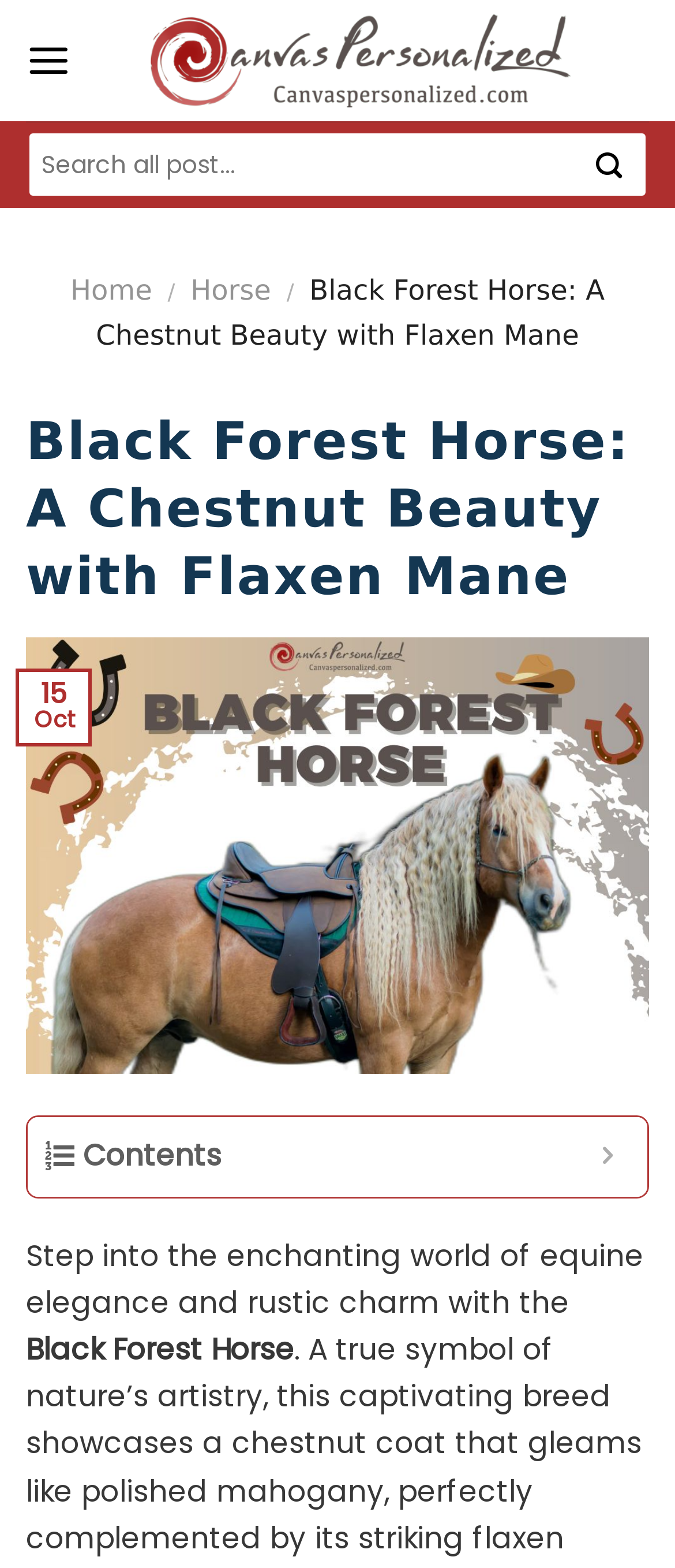Please locate the bounding box coordinates of the element that should be clicked to complete the given instruction: "Click the 'Contents' button".

[0.869, 0.724, 0.933, 0.752]